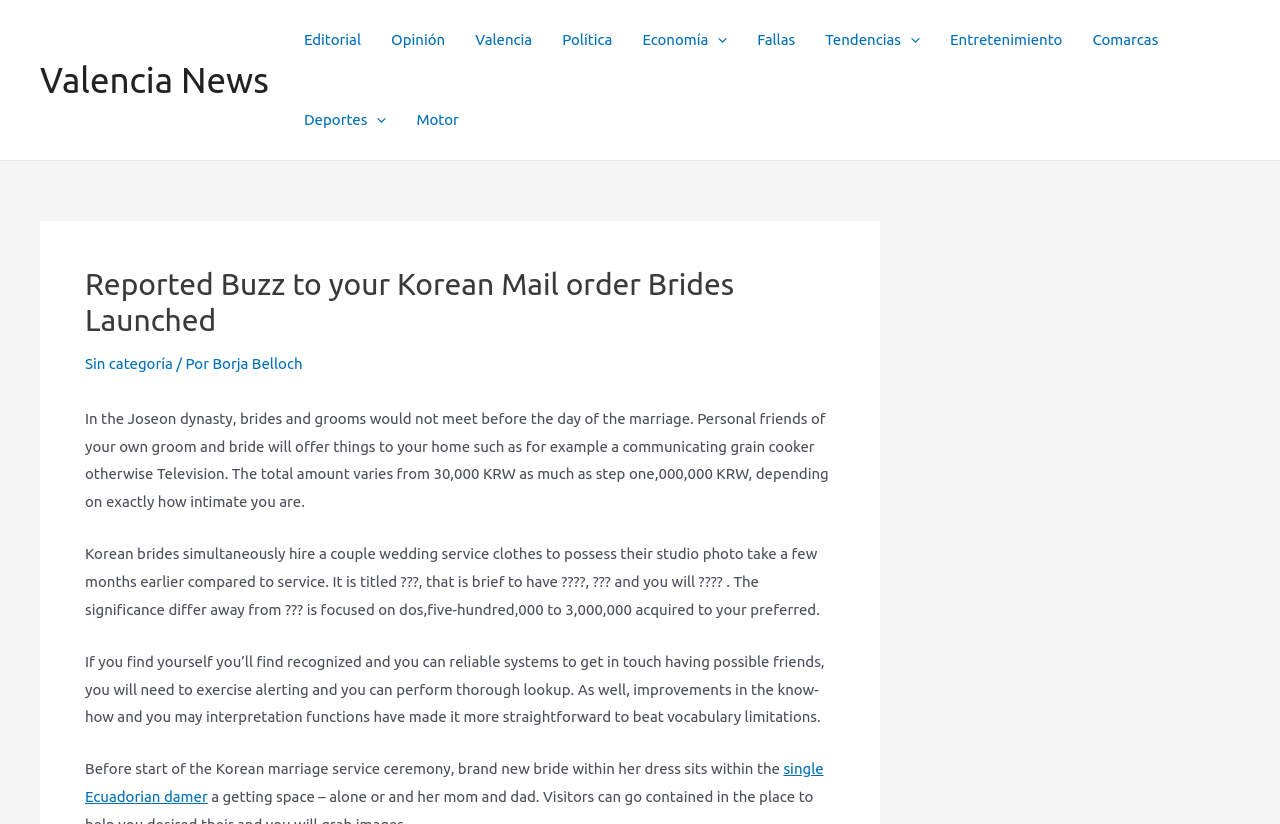What is the name of the author of the article?
Using the image, provide a concise answer in one word or a short phrase.

Borja Belloch